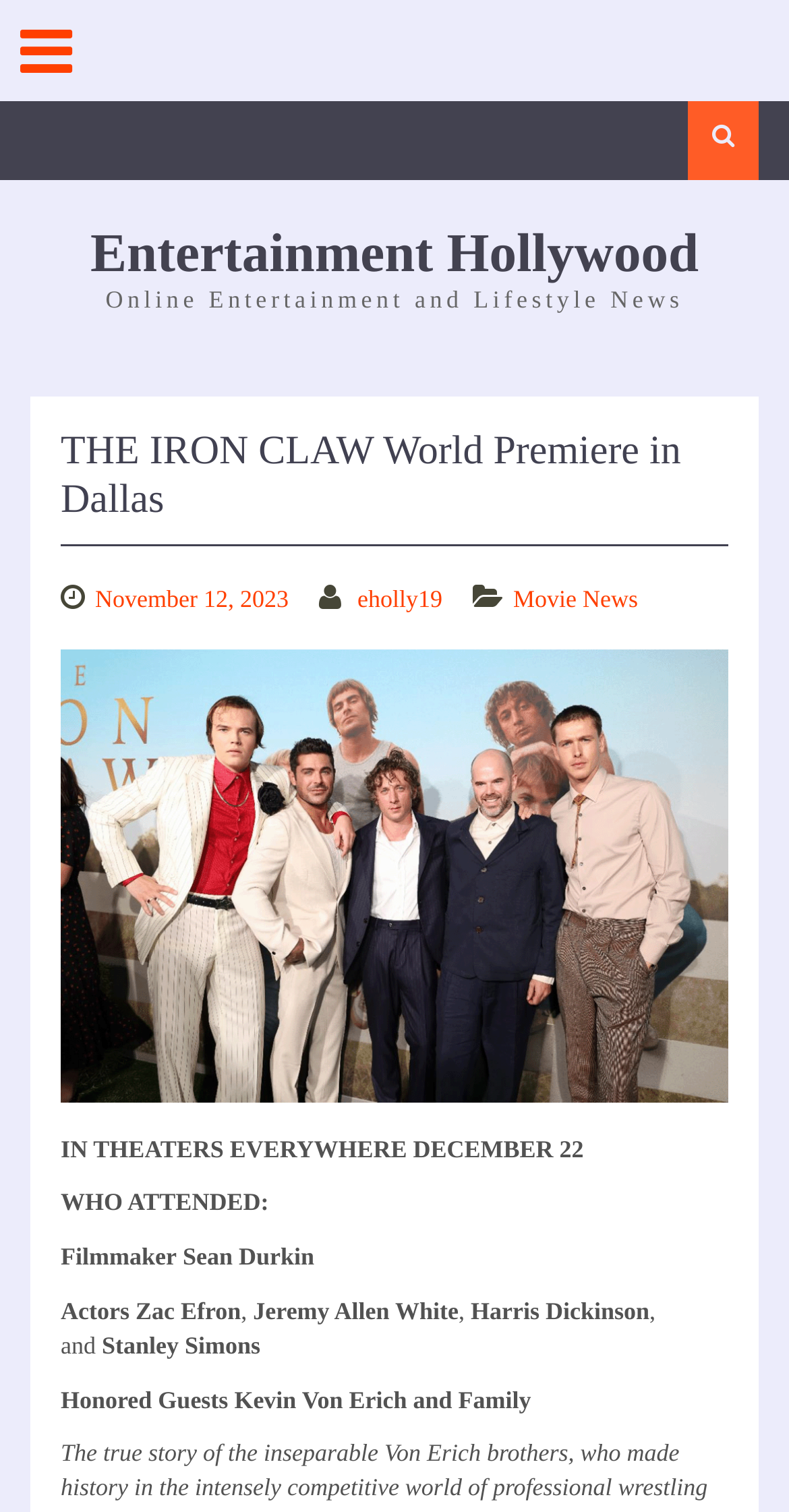What is the category of news for this article?
Your answer should be a single word or phrase derived from the screenshot.

Movie News